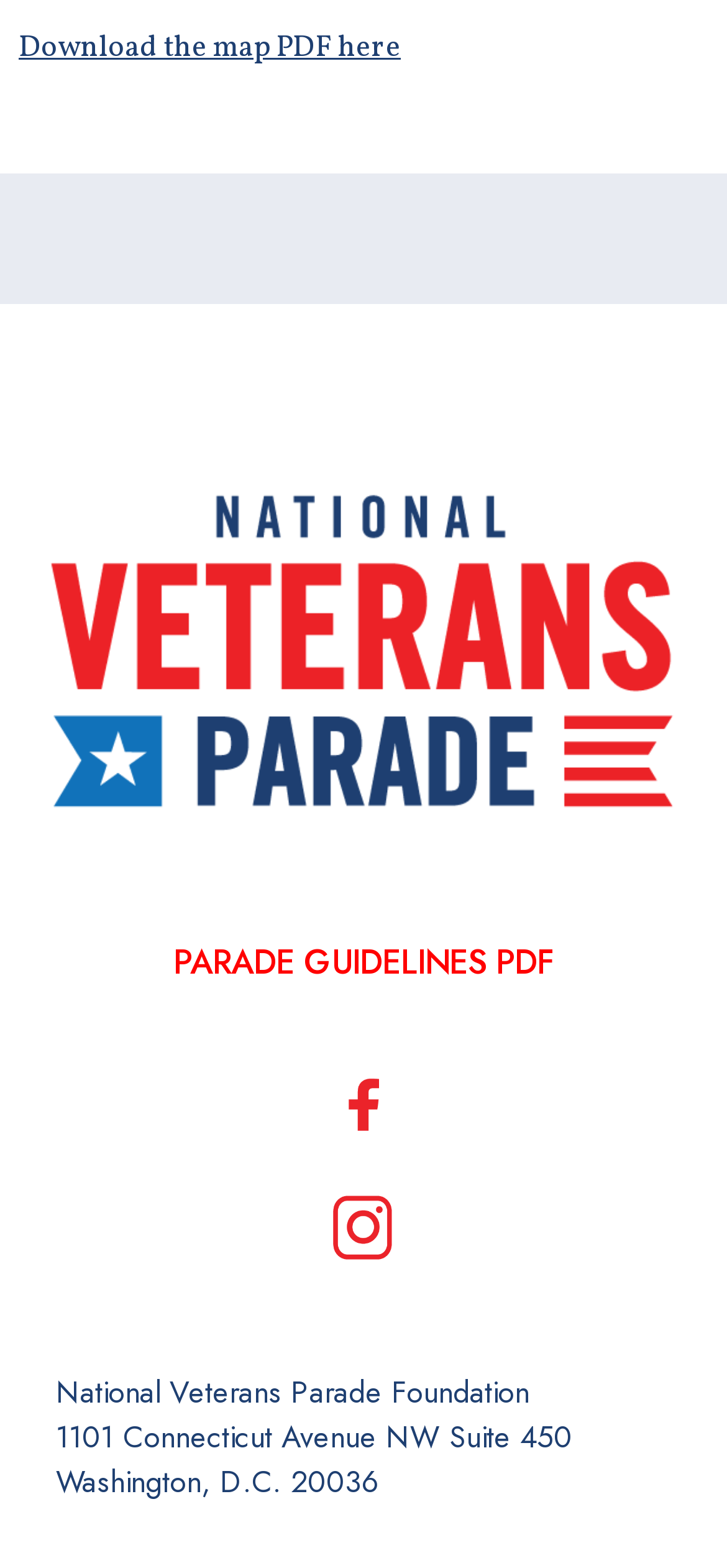Find the bounding box coordinates for the element described here: "Download the map PDF here".

[0.026, 0.018, 0.551, 0.044]